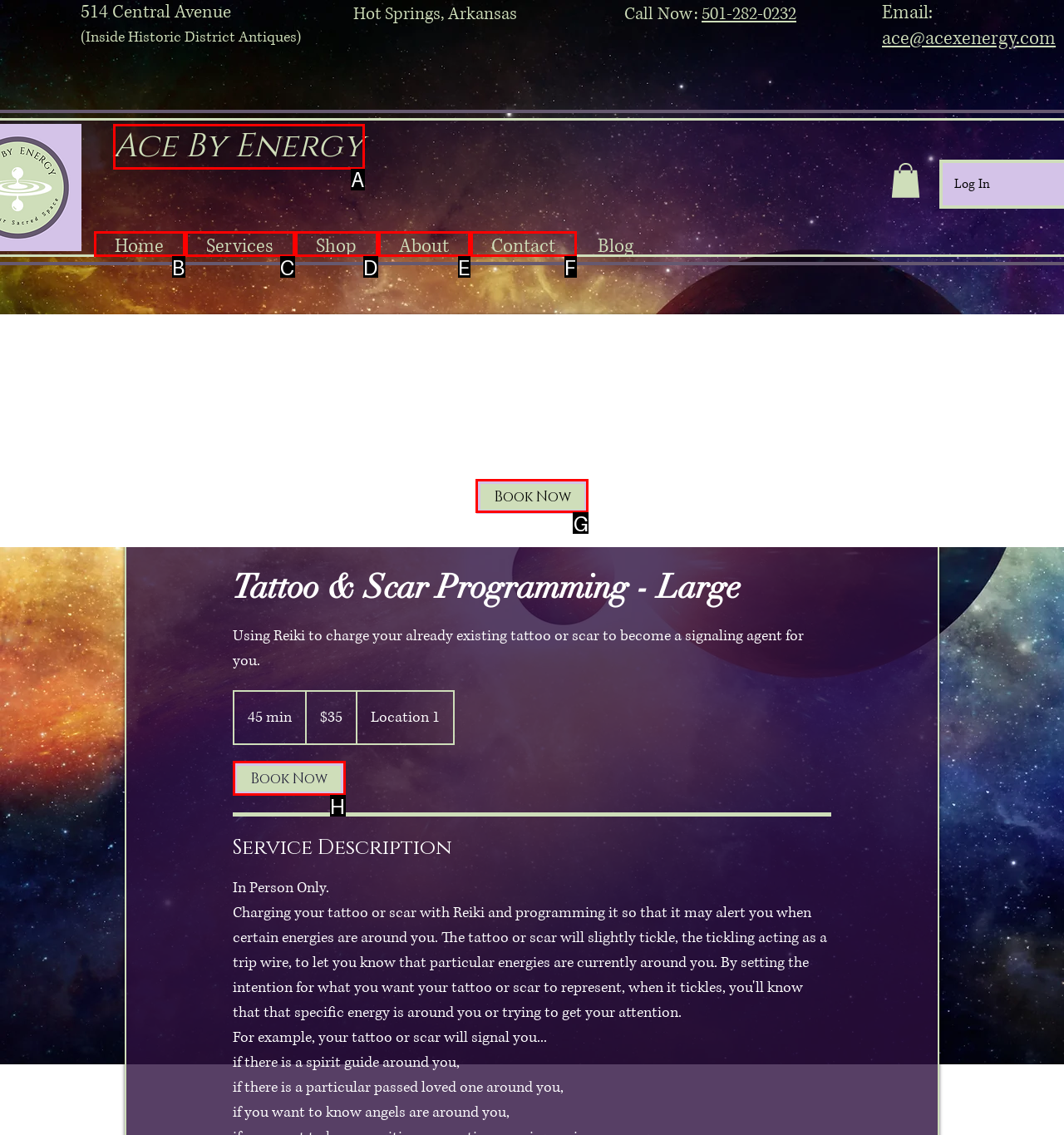Identify the correct UI element to click for the following task: Book now for tattoo and scar programming Choose the option's letter based on the given choices.

G